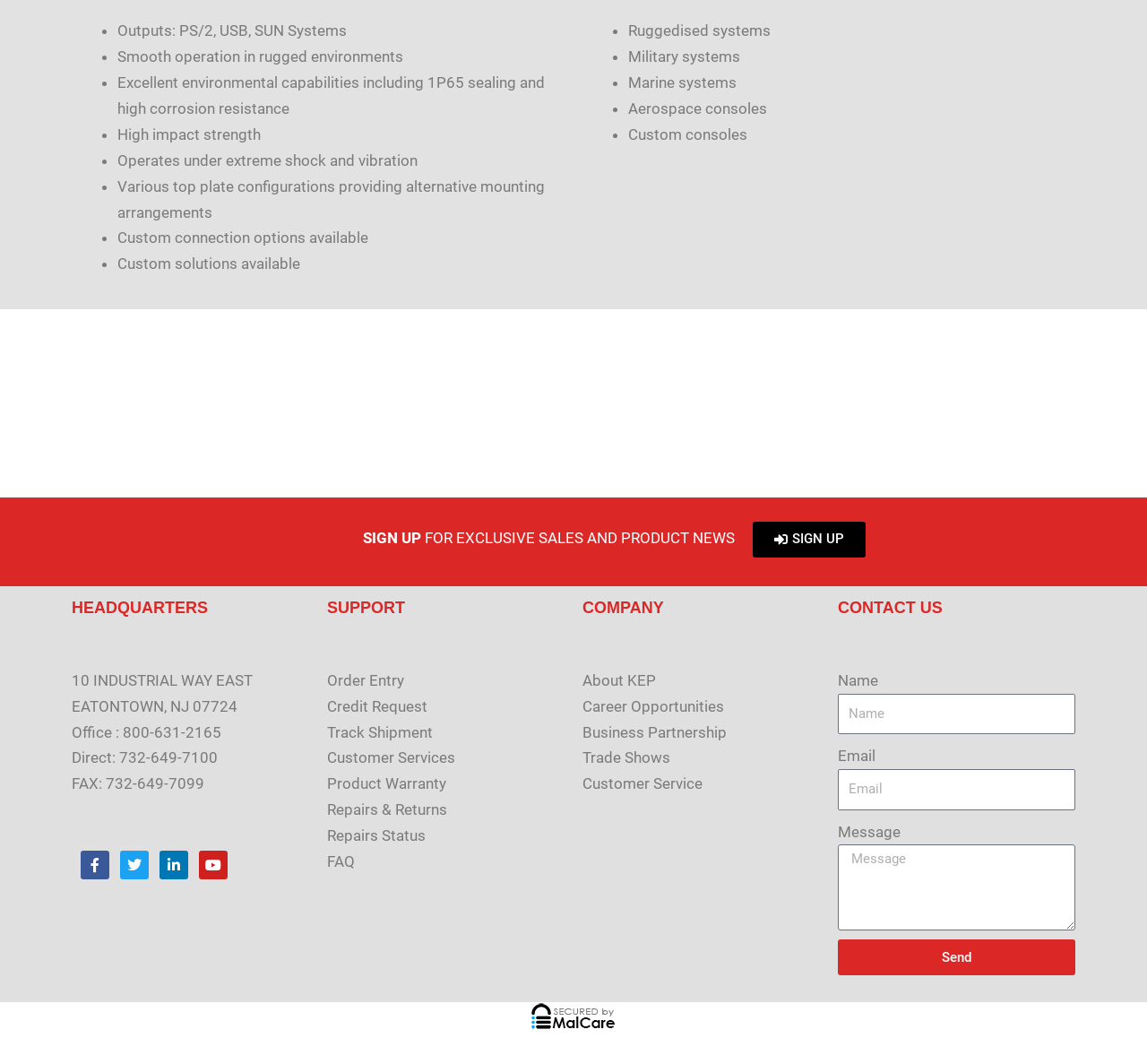Identify the bounding box of the UI component described as: "parent_node: Email name="form_fields[email]" placeholder="Email"".

[0.73, 0.723, 0.938, 0.761]